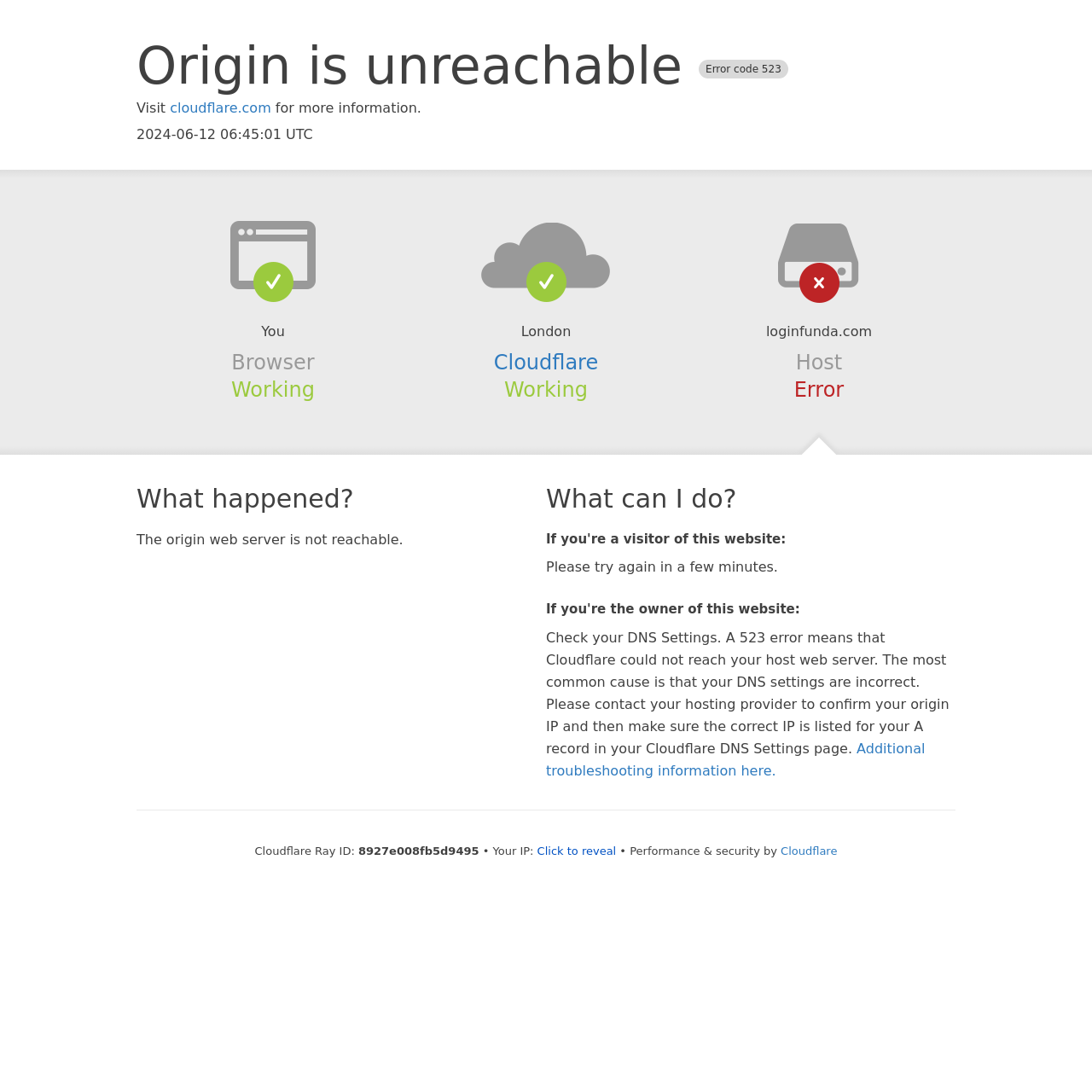Answer in one word or a short phrase: 
What is the recommended action for the website owner?

Check DNS Settings